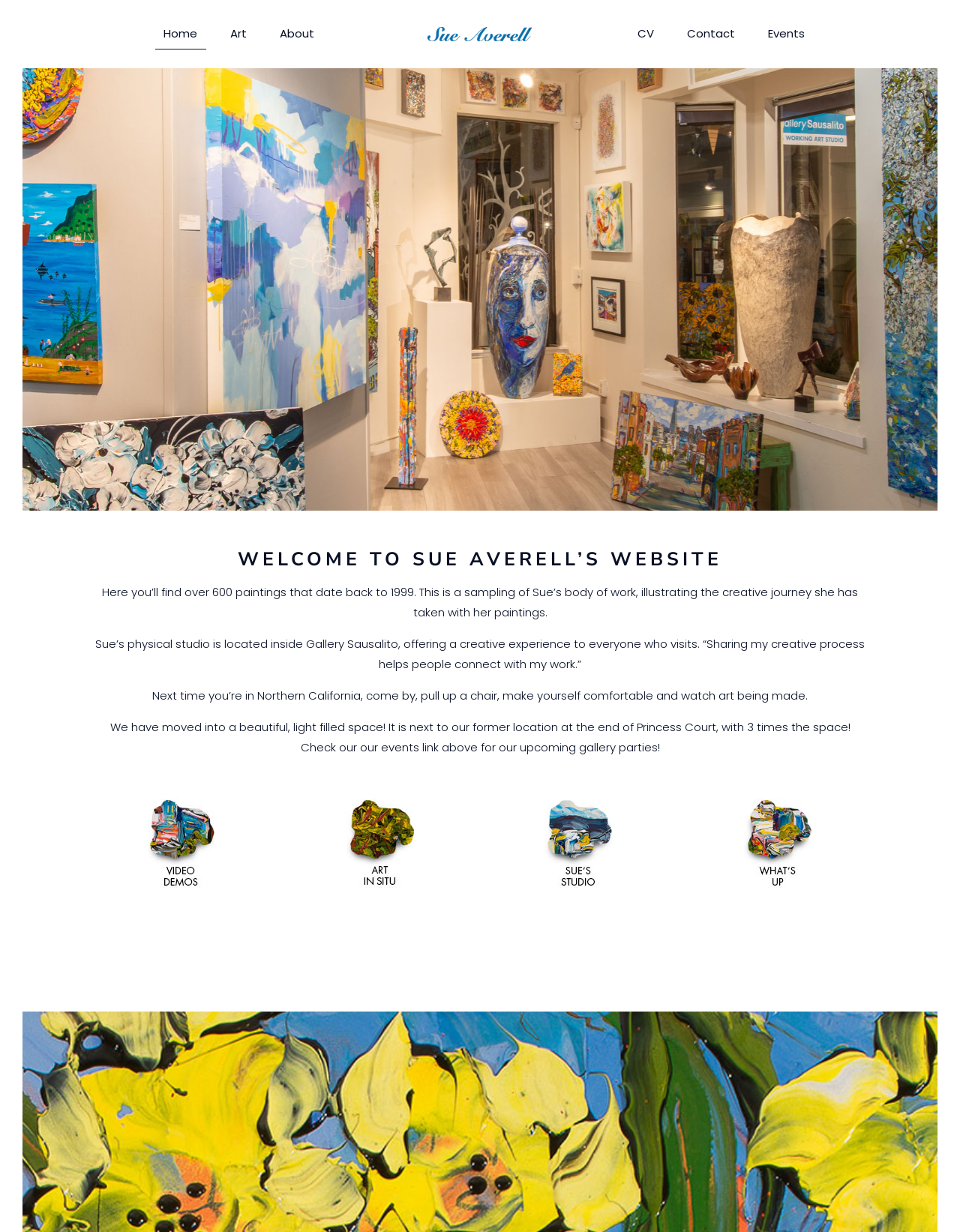Please find the bounding box coordinates of the element's region to be clicked to carry out this instruction: "Go to Home page".

[0.155, 0.0, 0.221, 0.055]